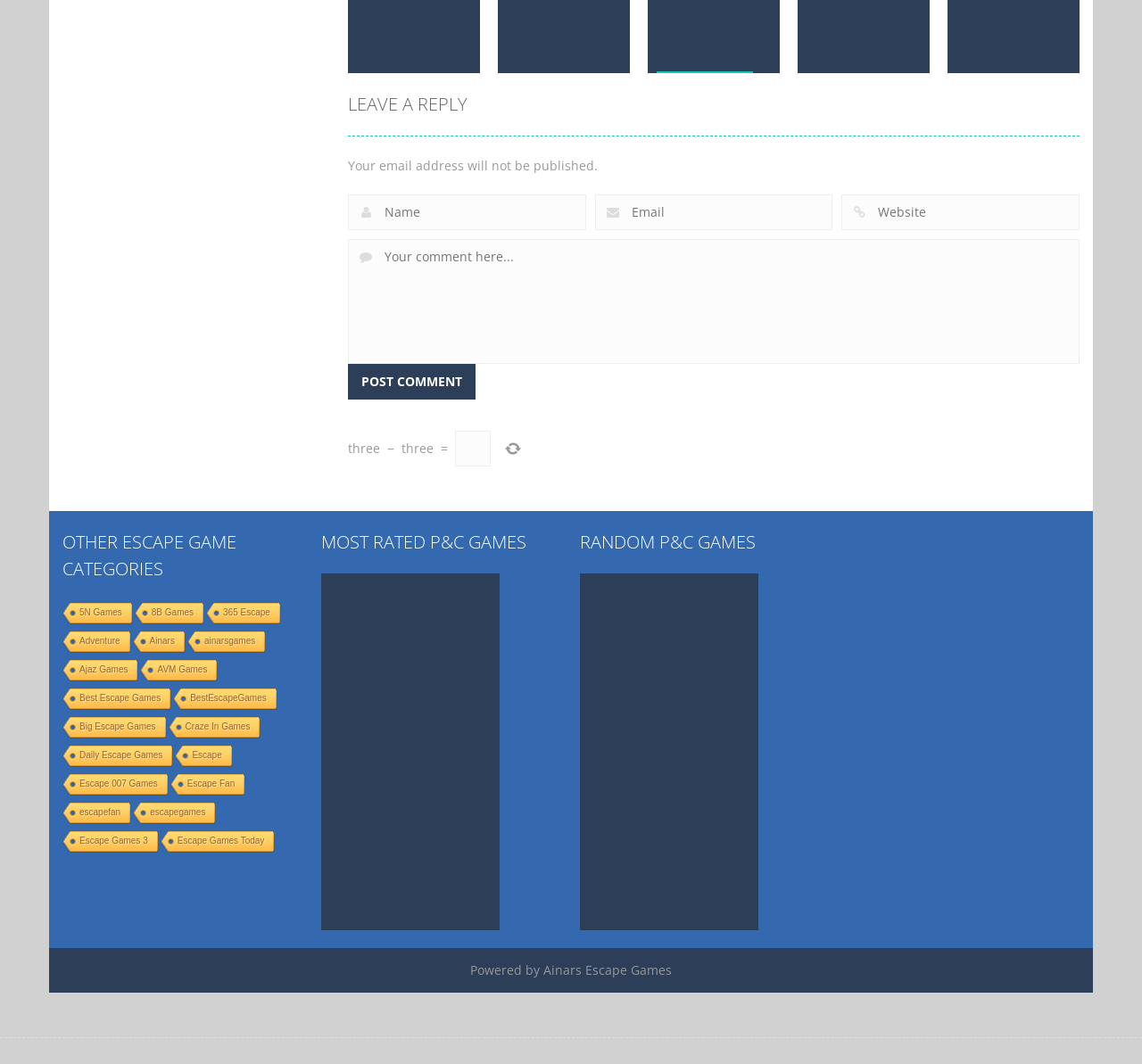Please specify the bounding box coordinates of the clickable section necessary to execute the following command: "Click the 'Mushroom Forest Adventure' link".

[0.312, 0.128, 0.409, 0.165]